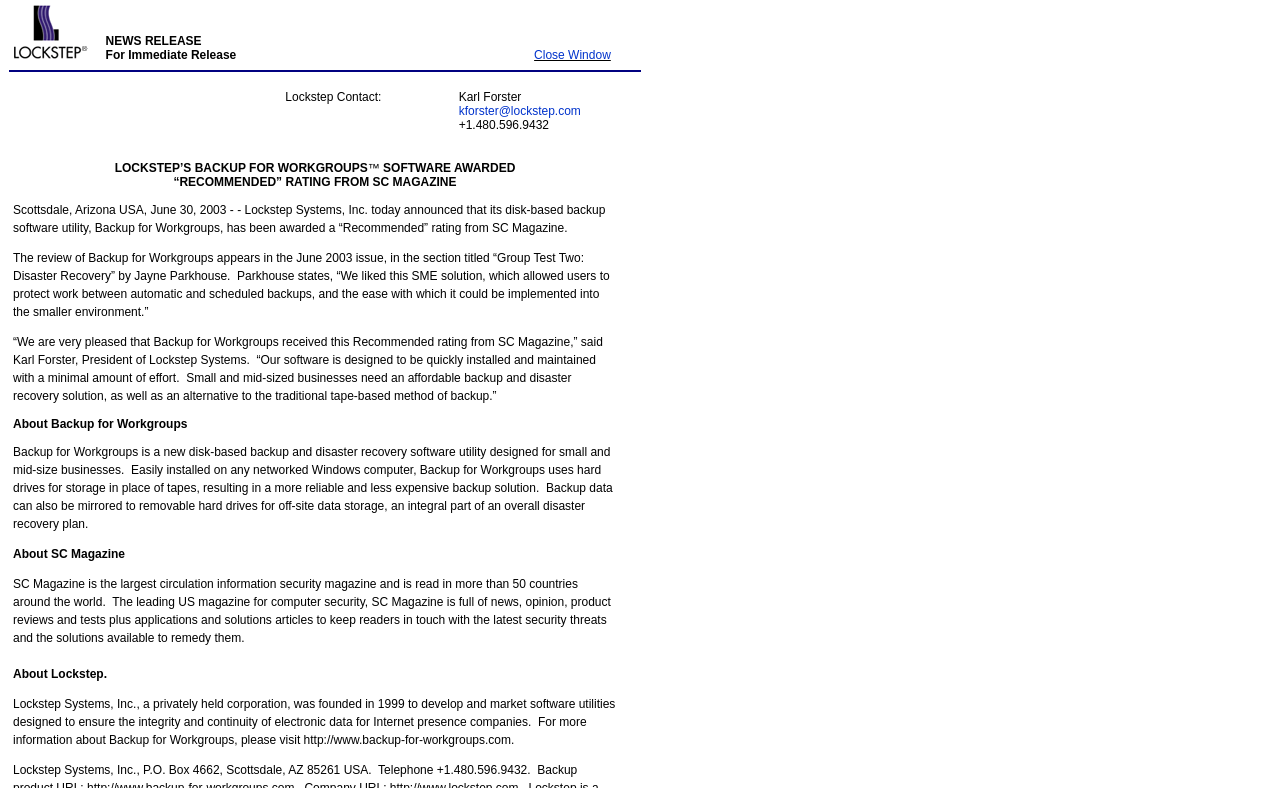Please provide a brief answer to the following inquiry using a single word or phrase:
What is the name of the software product?

Backup for Workgroups